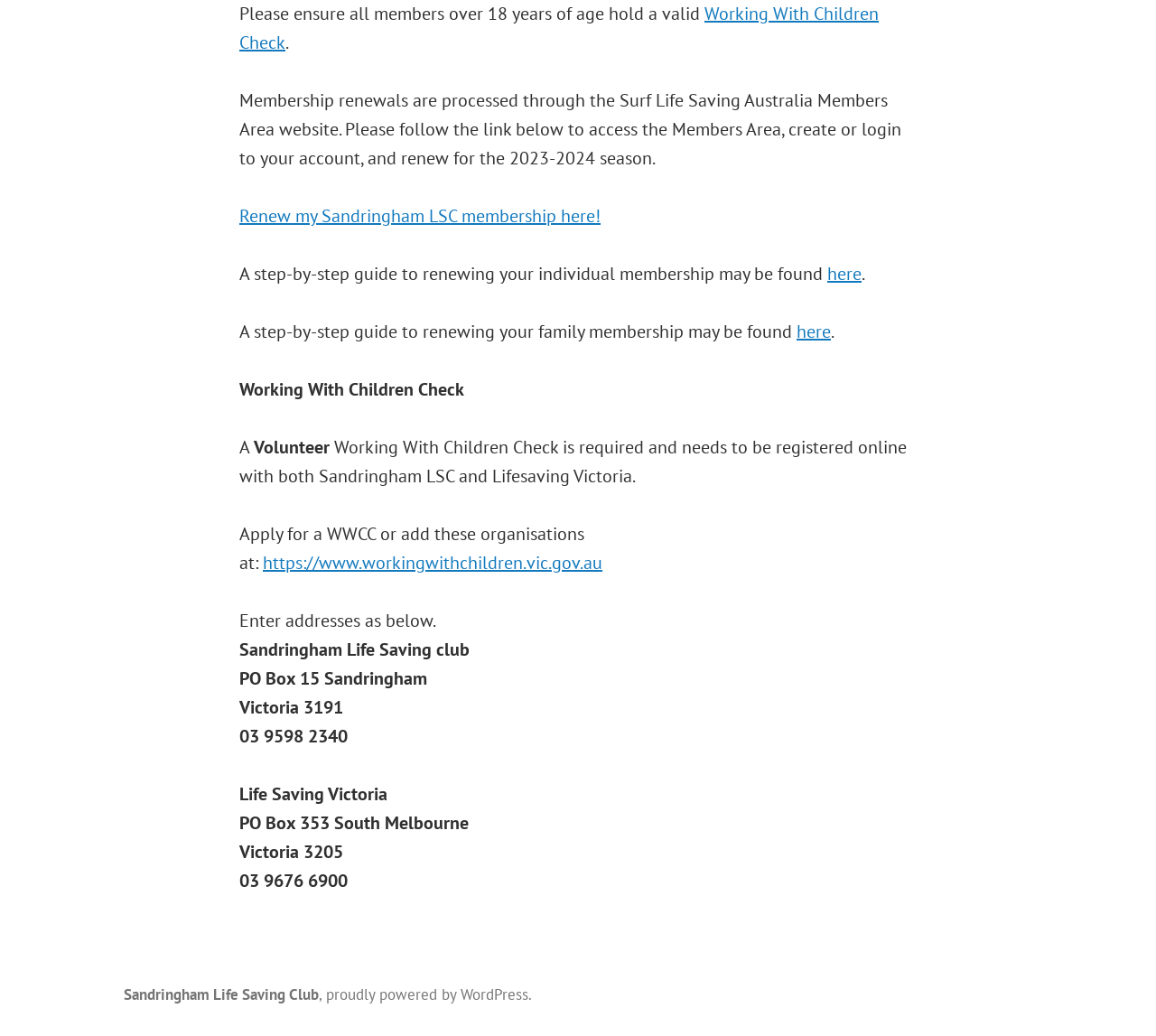Locate the UI element that matches the description Sandringham Life Saving Club in the webpage screenshot. Return the bounding box coordinates in the format (top-left x, top-left y, bottom-right x, bottom-right y), with values ranging from 0 to 1.

[0.107, 0.95, 0.276, 0.97]